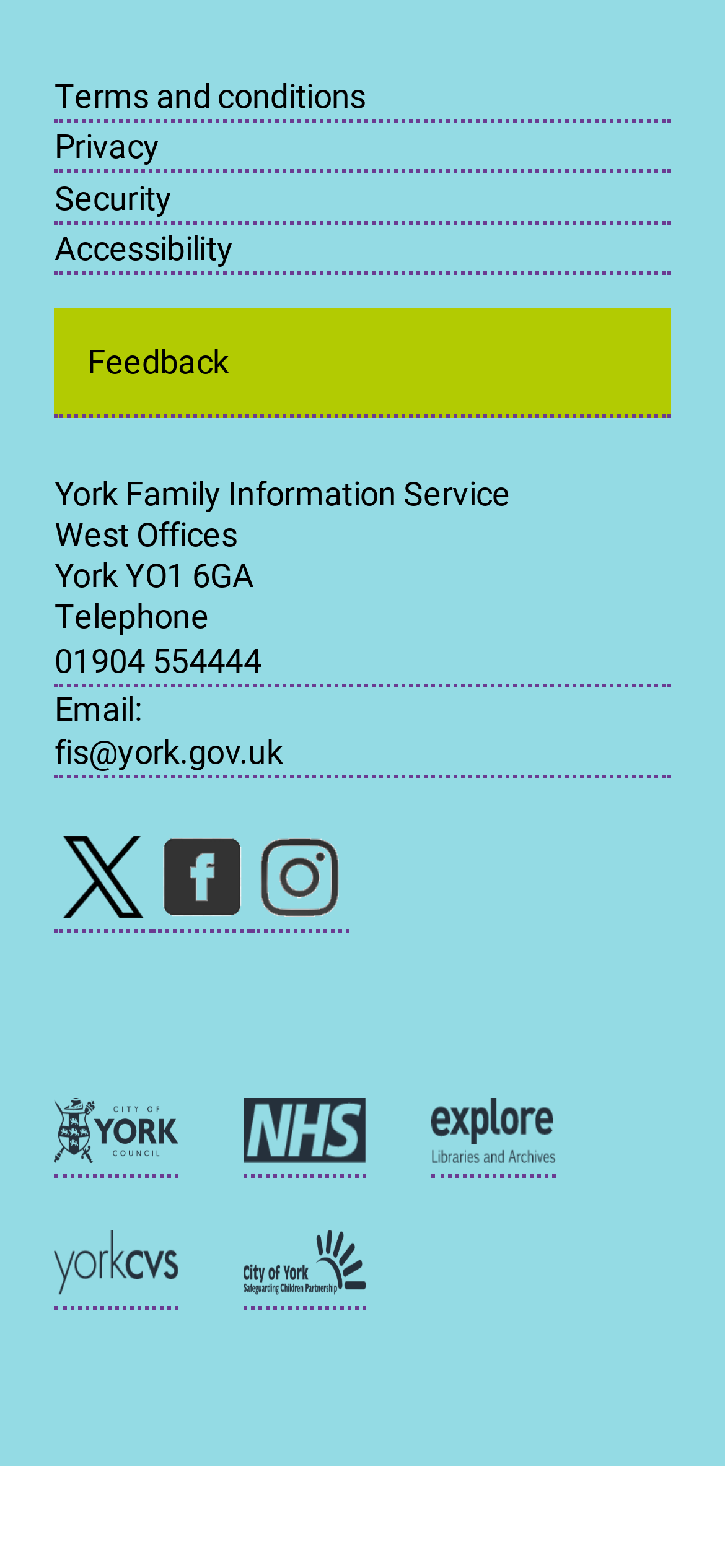Specify the bounding box coordinates of the element's area that should be clicked to execute the given instruction: "browse Loans category". The coordinates should be four float numbers between 0 and 1, i.e., [left, top, right, bottom].

None